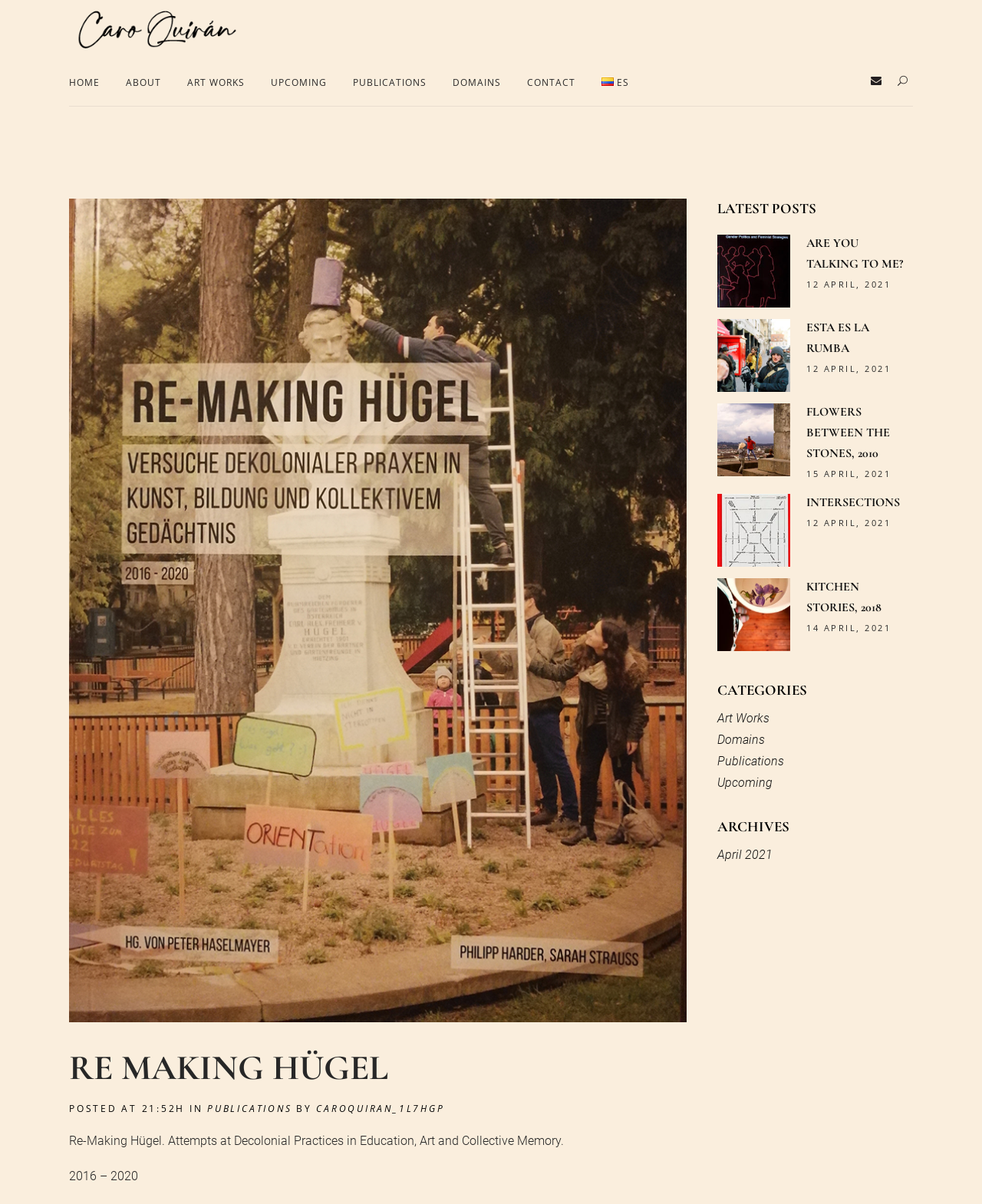Respond to the following question using a concise word or phrase: 
What is the category of the post 'ARE YOU TALKING TO ME?'?

Not specified